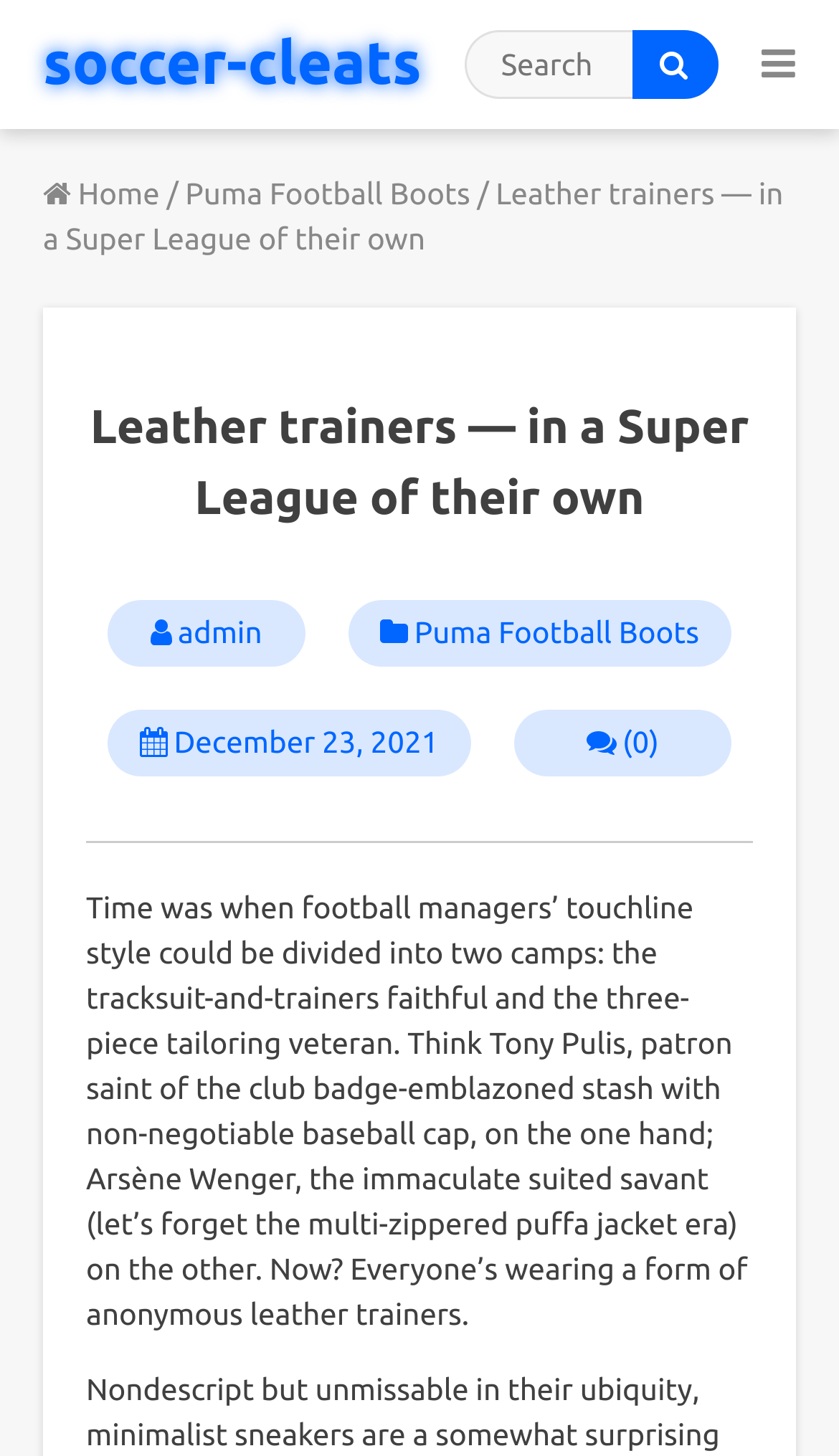Identify the bounding box coordinates for the element that needs to be clicked to fulfill this instruction: "Select a size". Provide the coordinates in the format of four float numbers between 0 and 1: [left, top, right, bottom].

None